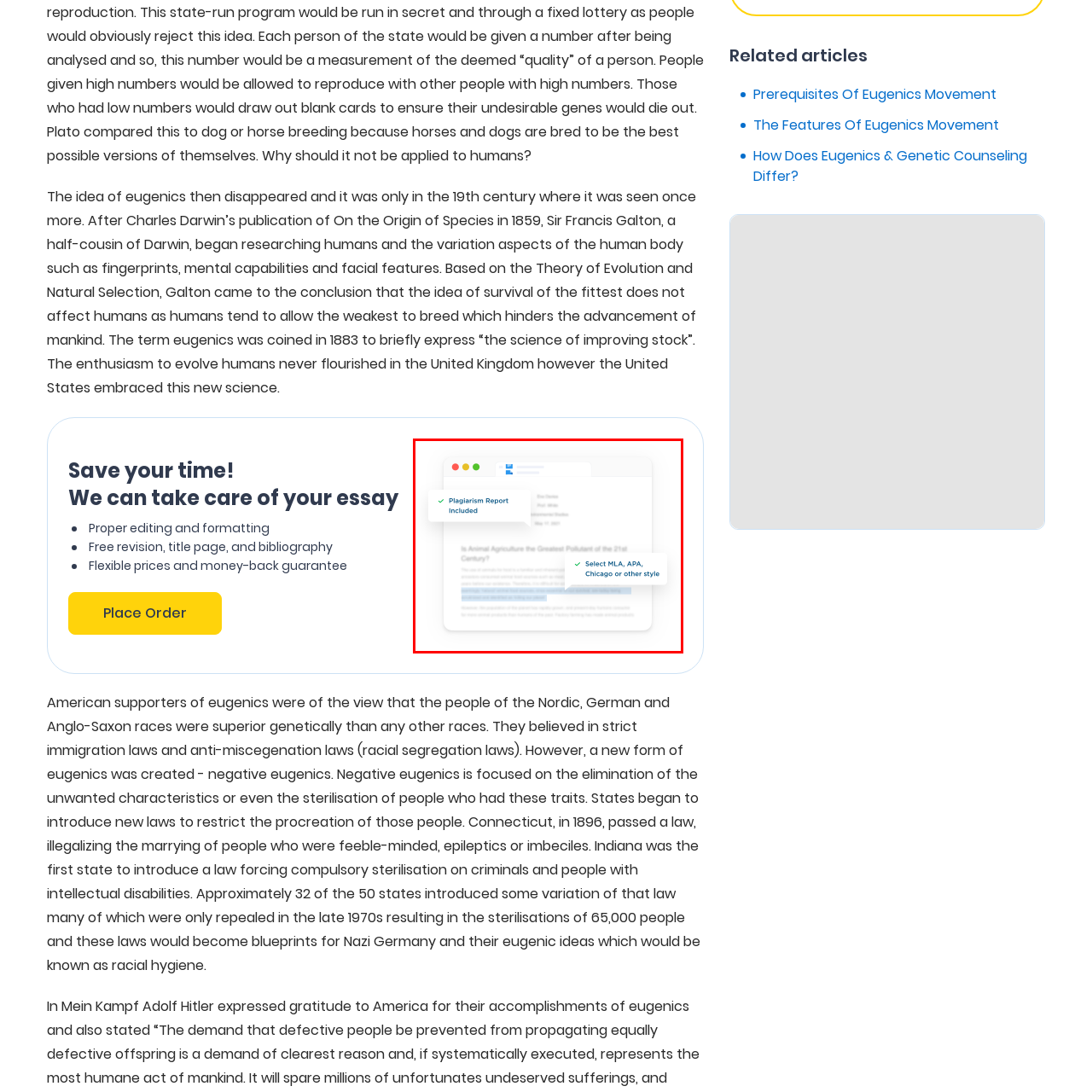What citation styles are available?
Concentrate on the image bordered by the red bounding box and offer a comprehensive response based on the image details.

The interface provides options for users to select different citation styles, including MLA, APA, and Chicago, which are commonly used formatting styles in academic writing.